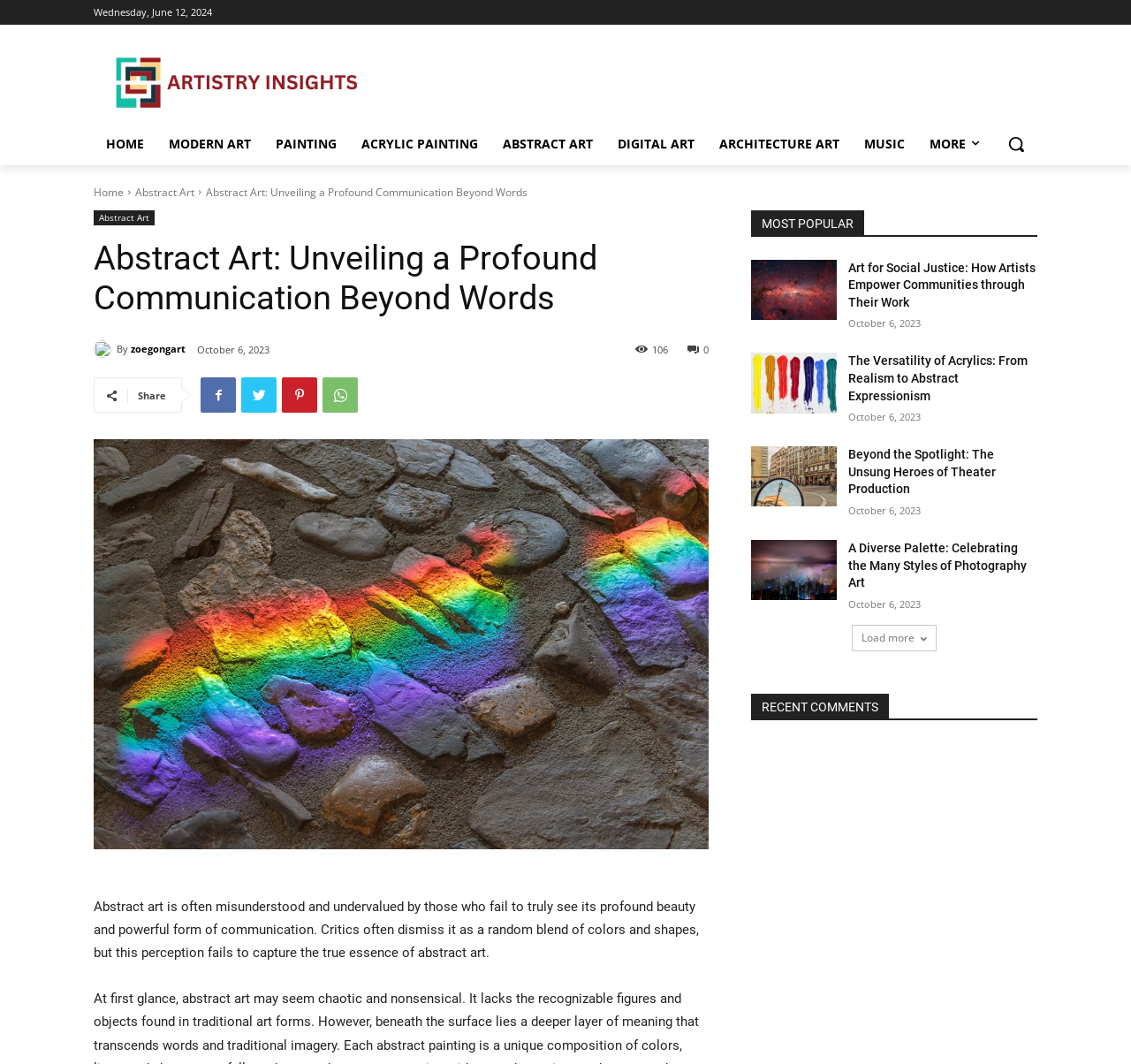Pinpoint the bounding box coordinates of the clickable area needed to execute the instruction: "Search for something". The coordinates should be specified as four float numbers between 0 and 1, i.e., [left, top, right, bottom].

[0.88, 0.115, 0.917, 0.155]